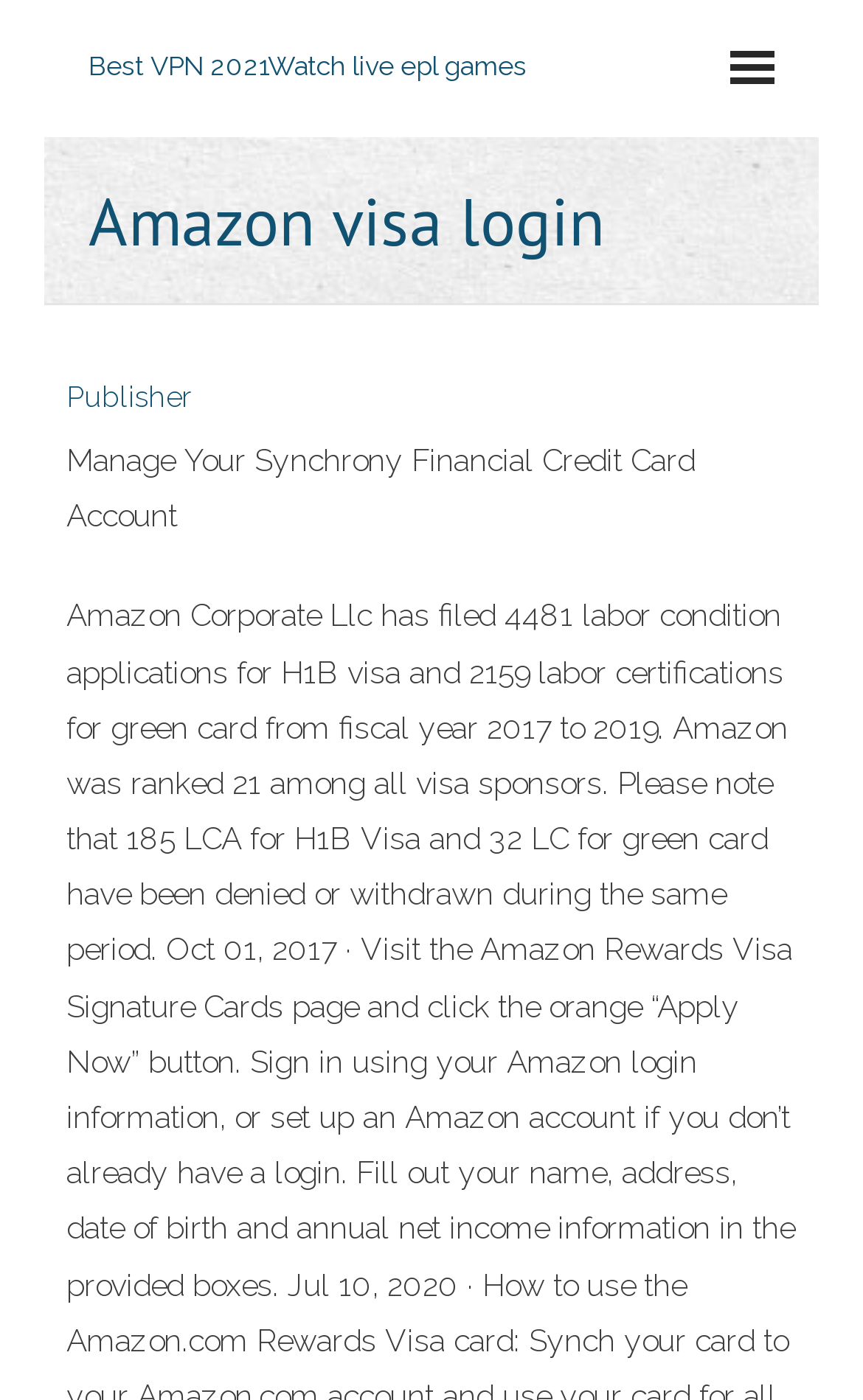Is Amazon Visa login related to the main content of the webpage?
Look at the image and respond to the question as thoroughly as possible.

Although the meta description mentions 'Amazon visa login', the main content of the webpage appears to be focused on managing Synchrony Financial credit card accounts, with no clear connection to Amazon Visa login.